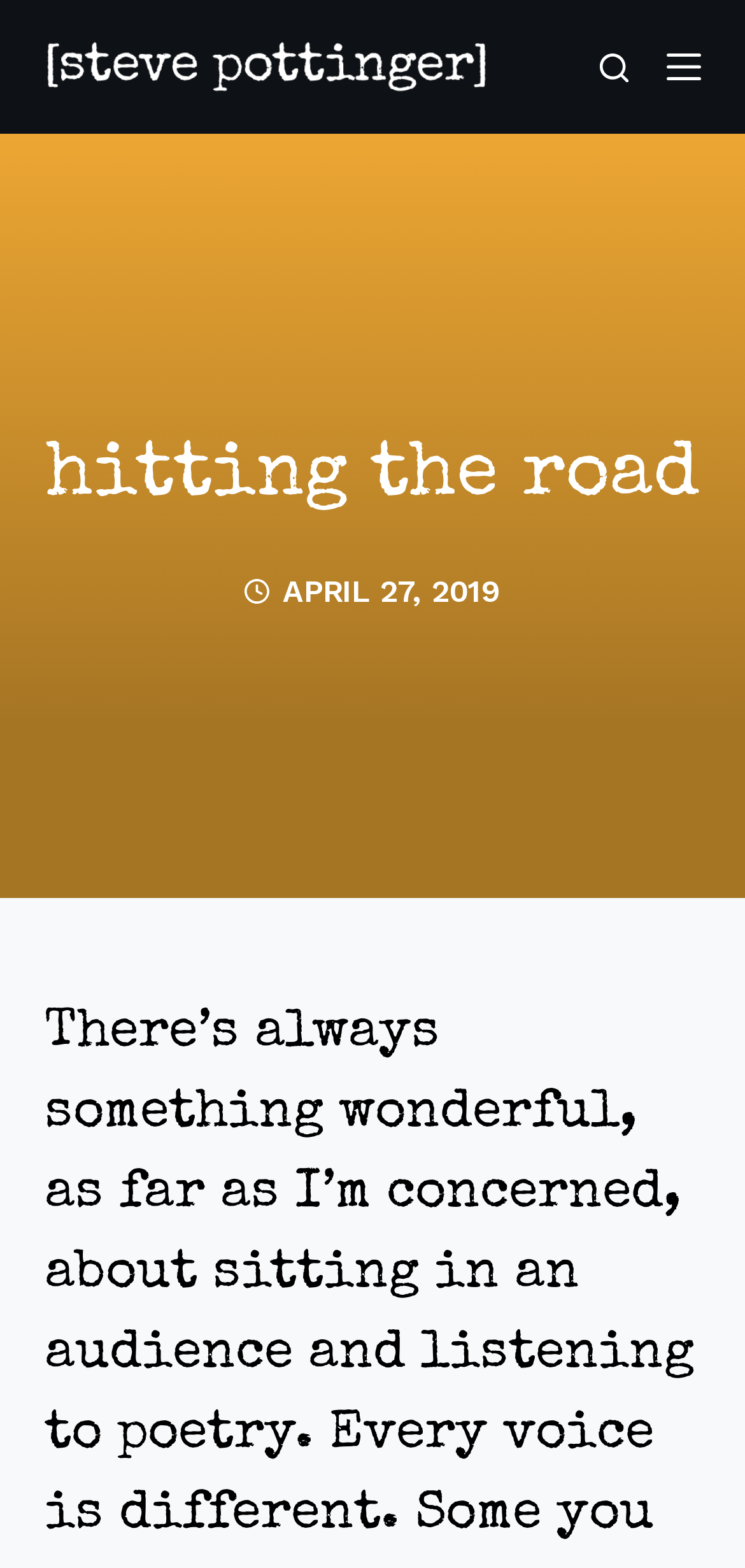What is the purpose of the 'Skip to content' link?
Look at the image and construct a detailed response to the question.

The 'Skip to content' link is typically used to allow users to bypass the navigation menu and go directly to the main content of the webpage, which is a common accessibility feature.